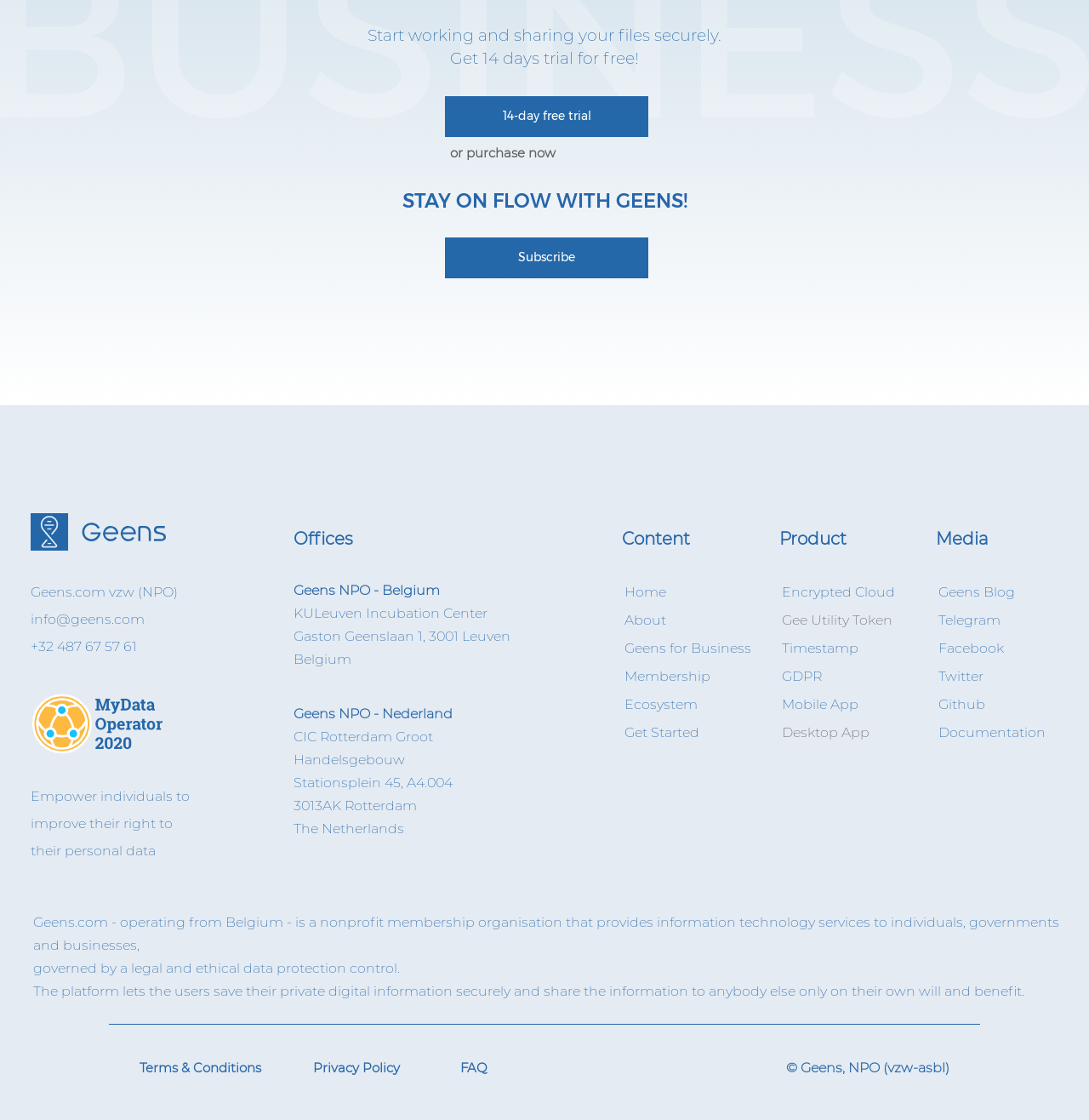Determine the bounding box coordinates of the target area to click to execute the following instruction: "Subscribe."

[0.409, 0.212, 0.595, 0.249]